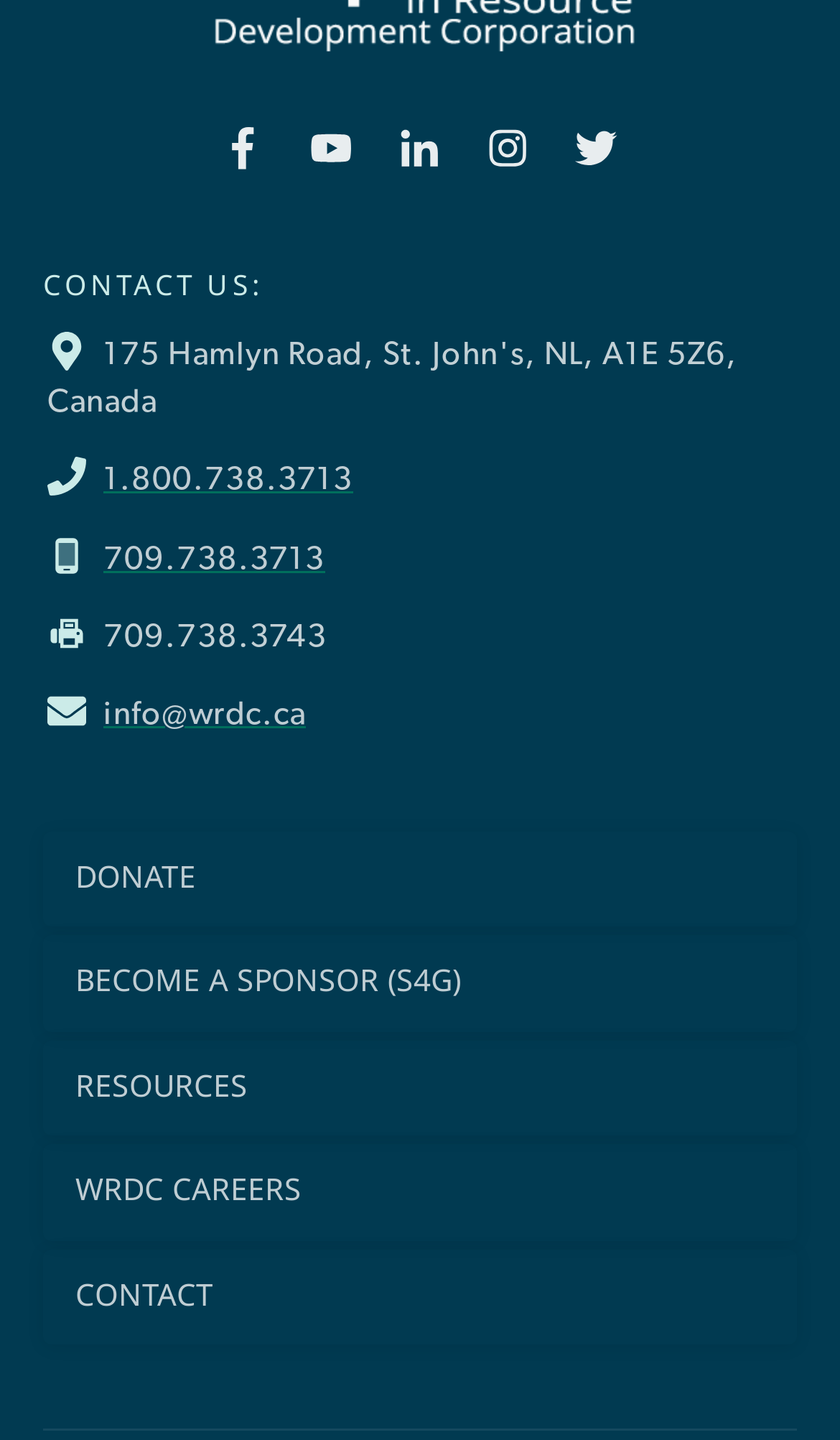Using the information in the image, could you please answer the following question in detail:
How many phone numbers are listed?

I counted the number of links that contain phone numbers, which are '1.800.738.3713', '709.738.3713', and '709.738.3743'. Therefore, there are 3 phone numbers listed.